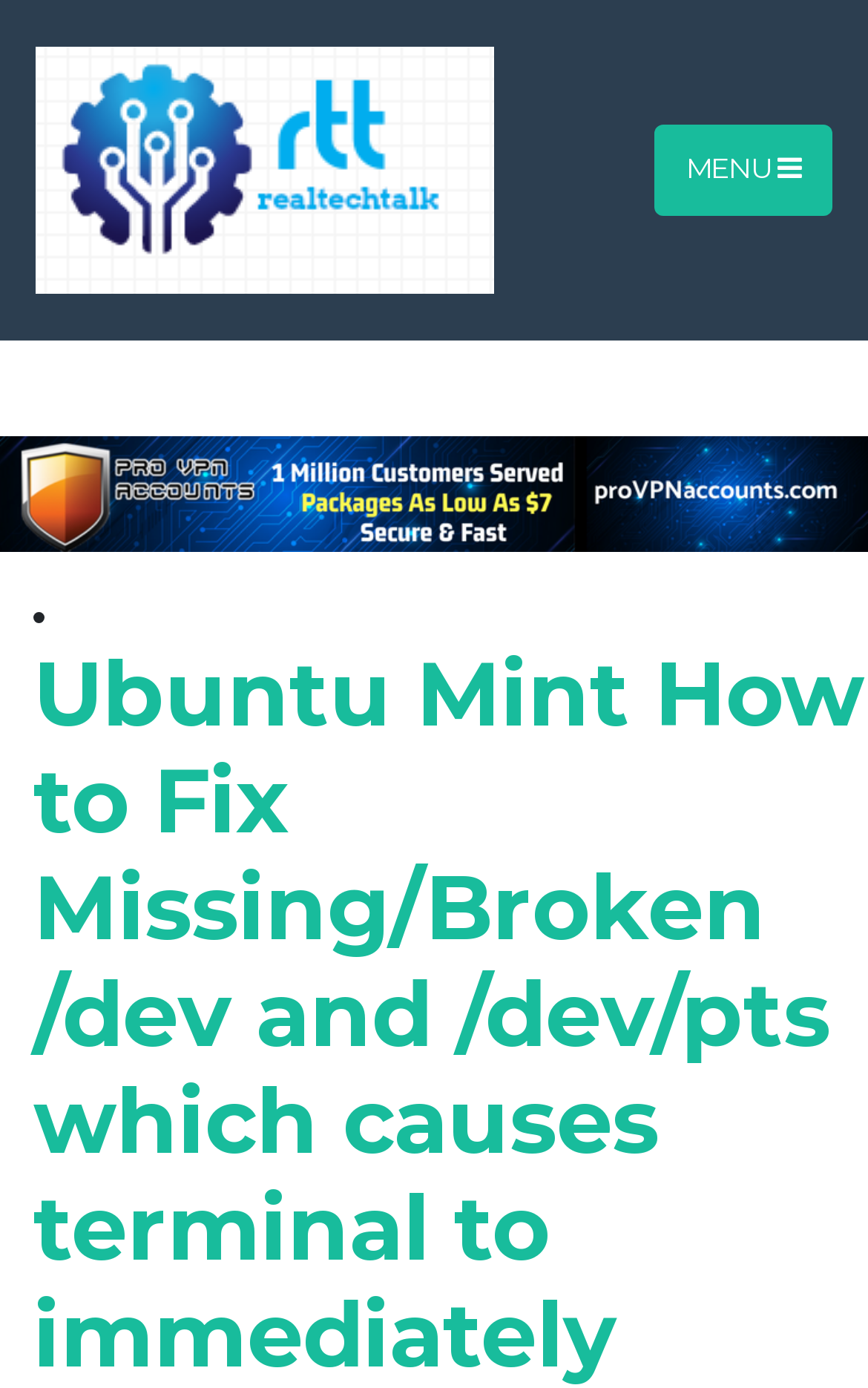Describe every aspect of the webpage in a detailed manner.

The webpage is titled "rtt.com - IT Resource" and appears to be a navigation-based page. At the top left, there is a link accompanied by an image, taking up about half of the screen width. 

To the top right, there is a button labeled "Toggle navigation" with the text "MENU" next to it, which controls a navigation element called "navbarResponsive". 

Below these top elements, there is a large heading that spans the full width of the screen, containing a link and an image. 

Further down, there is a list item marked with a bullet point "•", indicating the start of a list or a set of items.